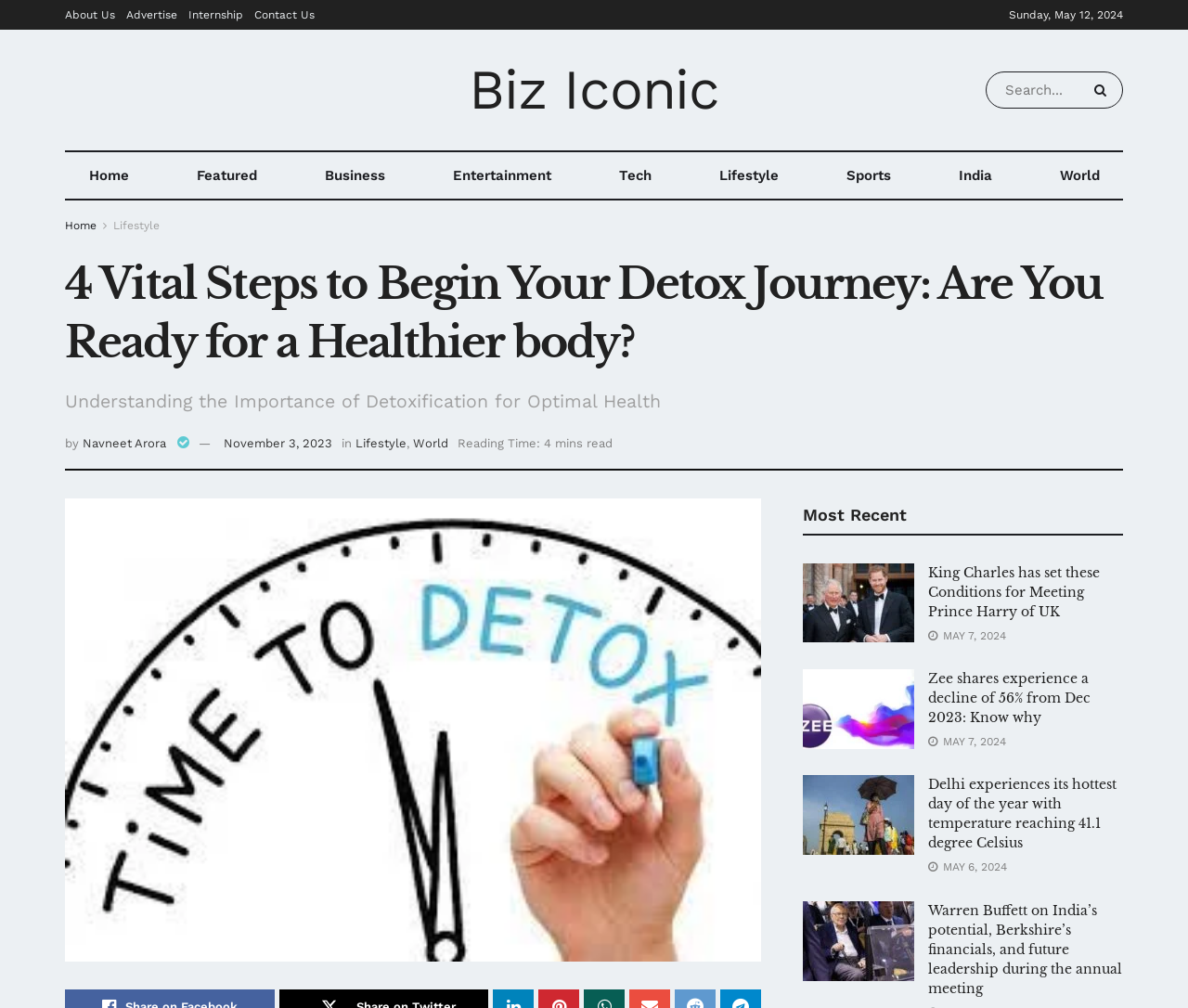What is the category of the article '4 Vital Steps to Begin Your Detox Journey: Are You Ready for a Healthier body?'?
Could you give a comprehensive explanation in response to this question?

The category of the article is mentioned in the link element with the text 'Lifestyle' and bounding box coordinates [0.299, 0.433, 0.342, 0.447].